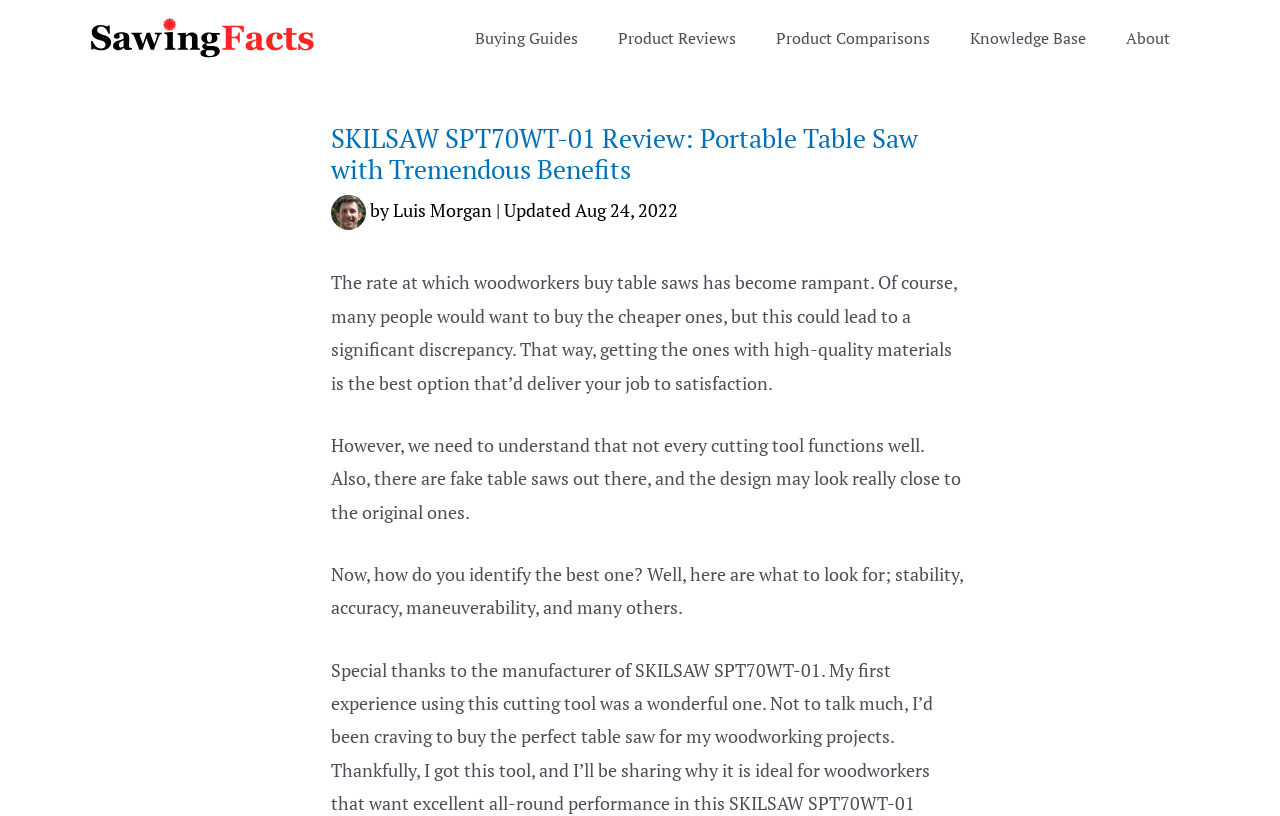Extract the bounding box coordinates for the HTML element that matches this description: "by Luis Morgan". The coordinates should be four float numbers between 0 and 1, i.e., [left, top, right, bottom].

[0.258, 0.243, 0.387, 0.273]